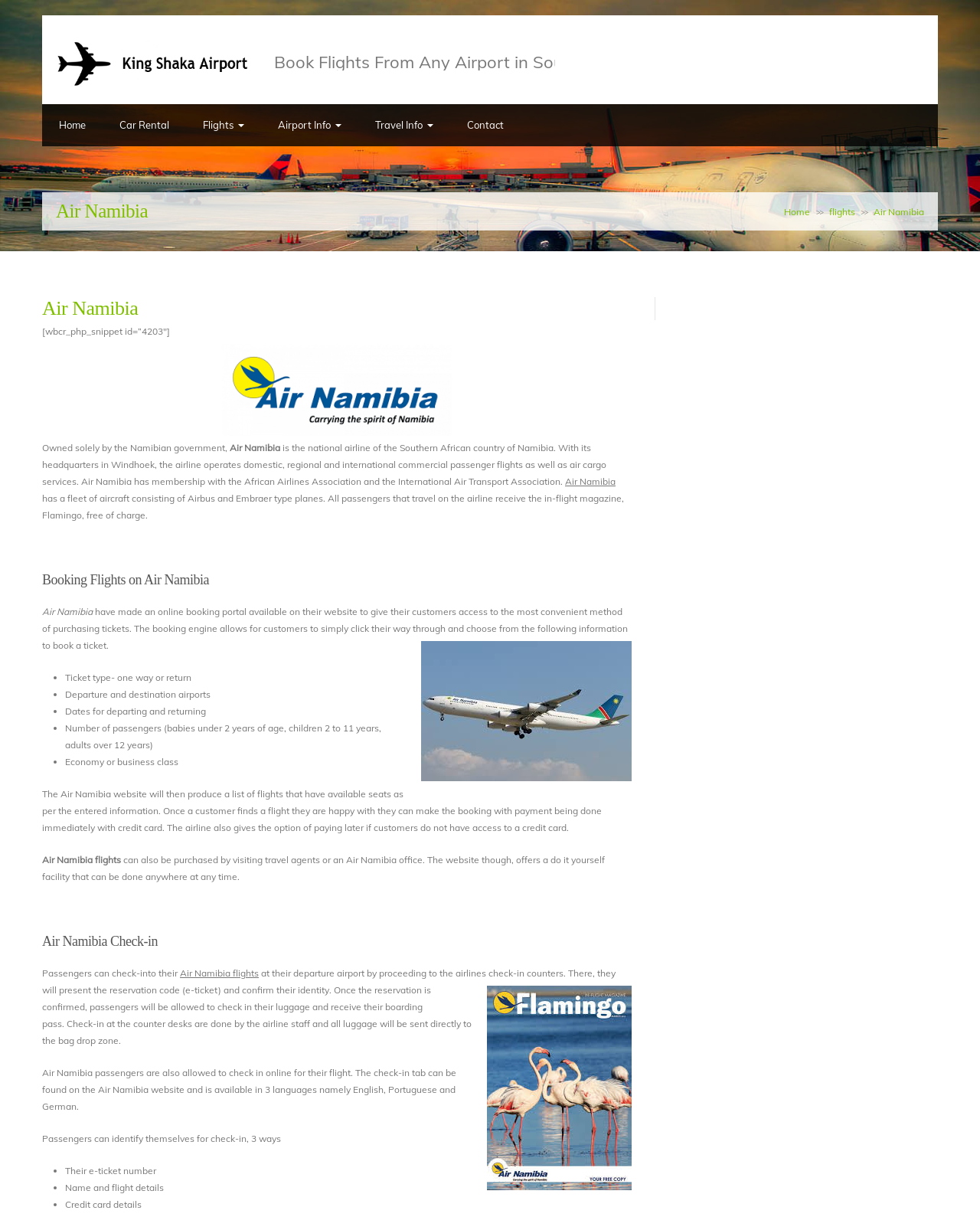Determine the bounding box coordinates of the section to be clicked to follow the instruction: "Click on 'Air Namibia Flights'". The coordinates should be given as four float numbers between 0 and 1, formatted as [left, top, right, bottom].

[0.043, 0.28, 0.645, 0.354]